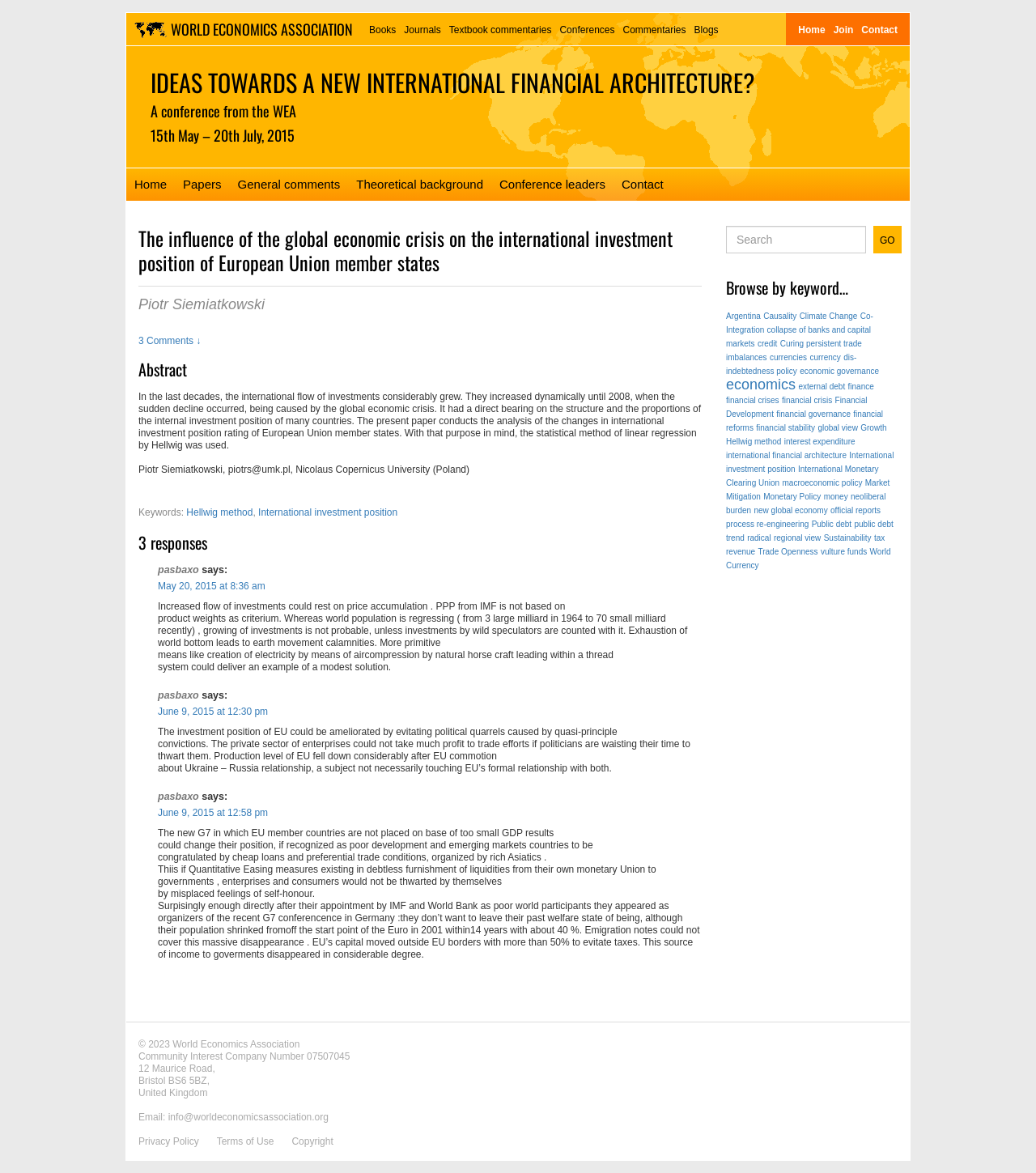Indicate the bounding box coordinates of the element that must be clicked to execute the instruction: "View comments on the post". The coordinates should be given as four float numbers between 0 and 1, i.e., [left, top, right, bottom].

[0.134, 0.286, 0.194, 0.295]